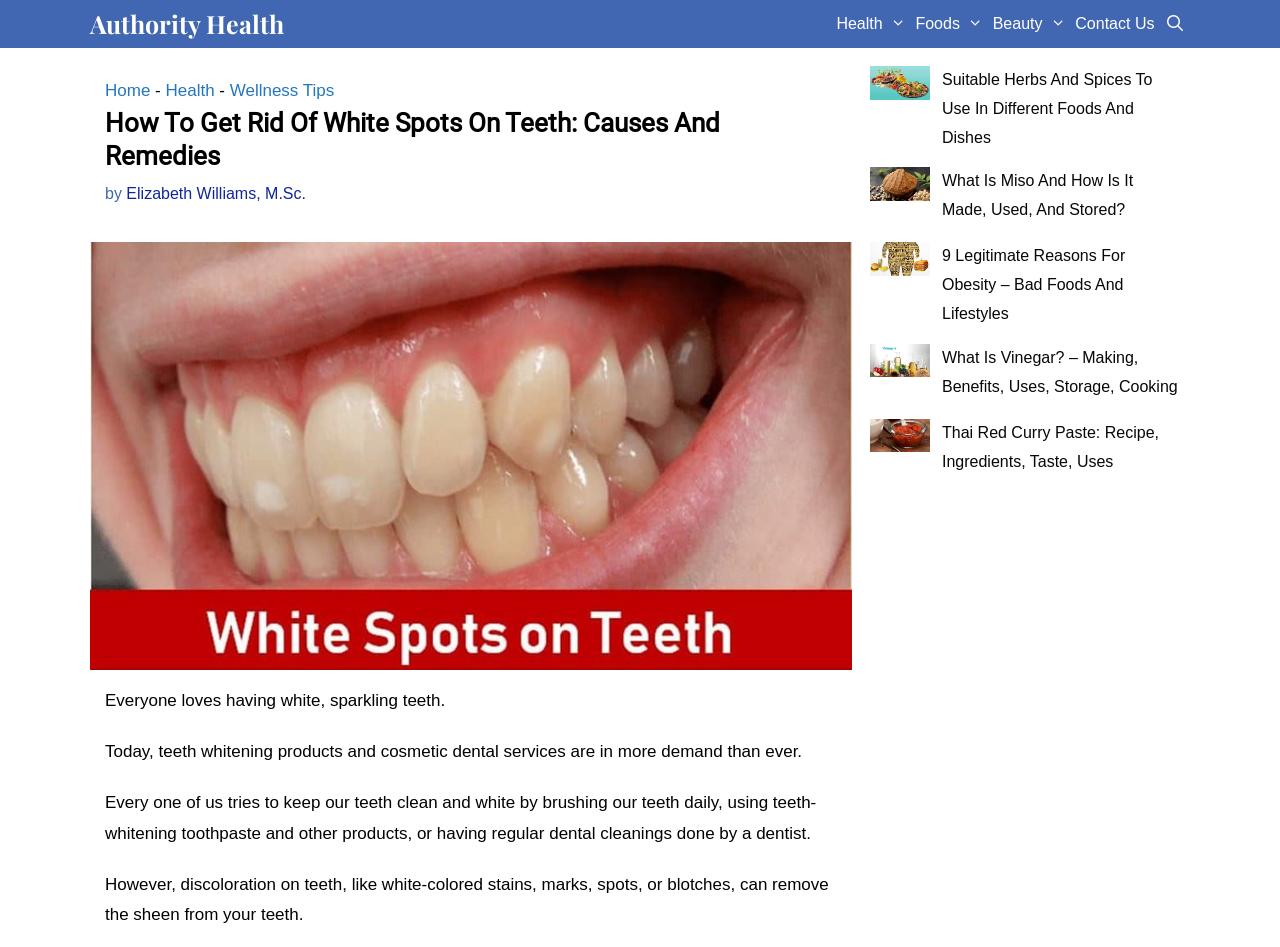Identify the bounding box coordinates for the UI element mentioned here: "Foods". Provide the coordinates as four float values between 0 and 1, i.e., [left, top, right, bottom].

[0.711, 0.0, 0.772, 0.051]